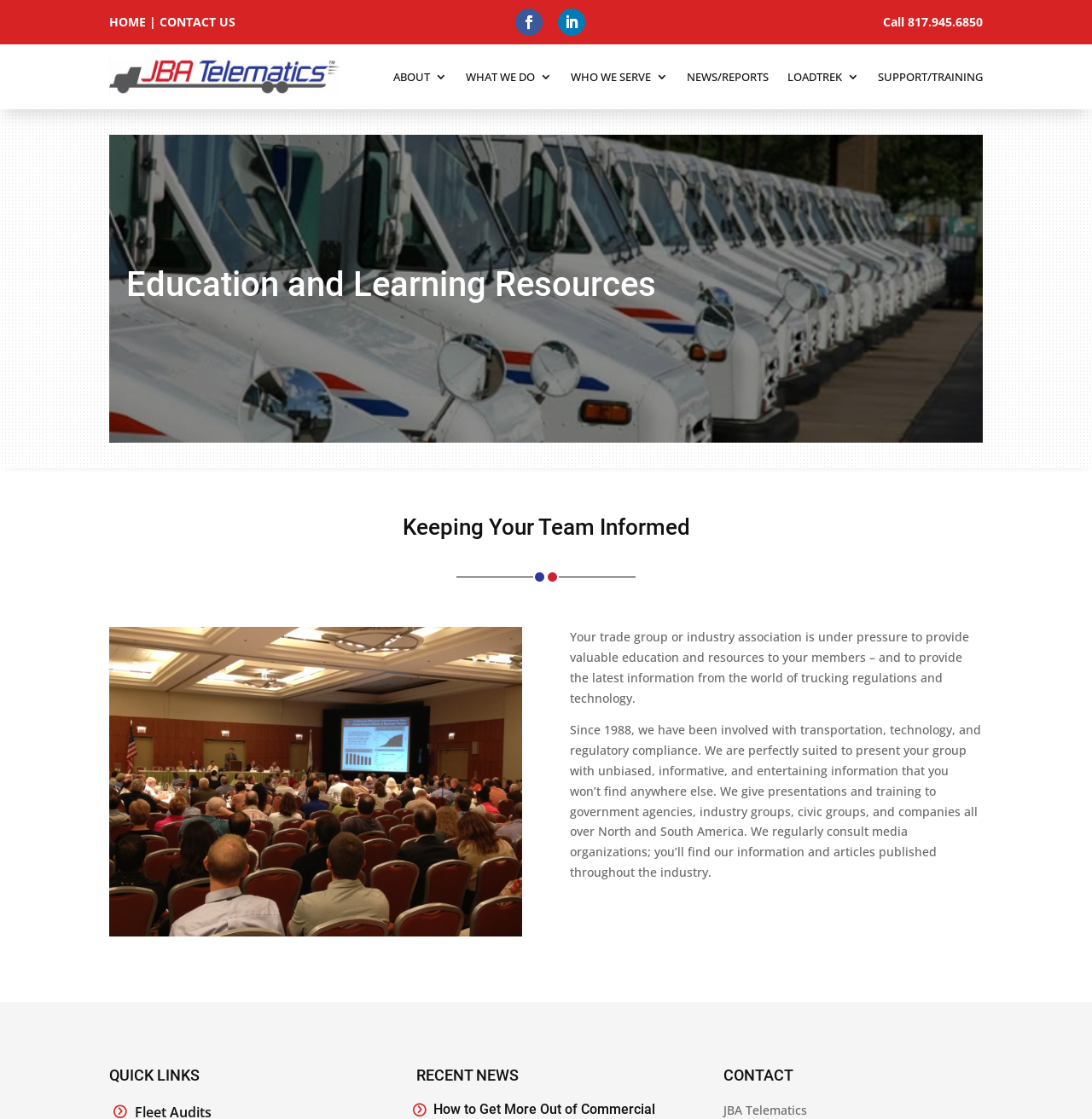Determine the bounding box coordinates in the format (top-left x, top-left y, bottom-right x, bottom-right y). Ensure all values are floating point numbers between 0 and 1. Identify the bounding box of the UI element described by: Call 817.945.6850

[0.809, 0.012, 0.9, 0.027]